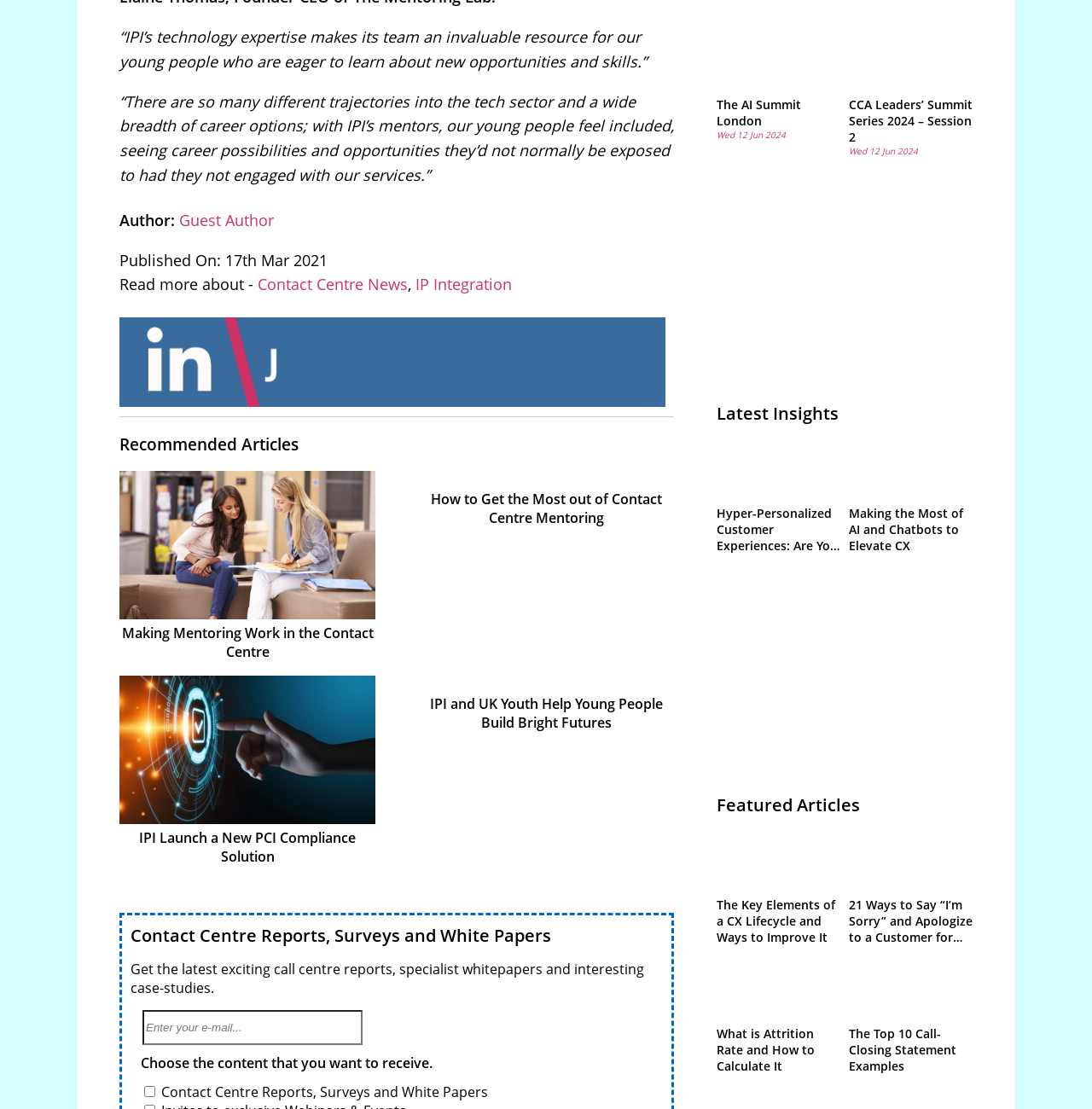What is the author of the article?
Please use the image to provide a one-word or short phrase answer.

Guest Author